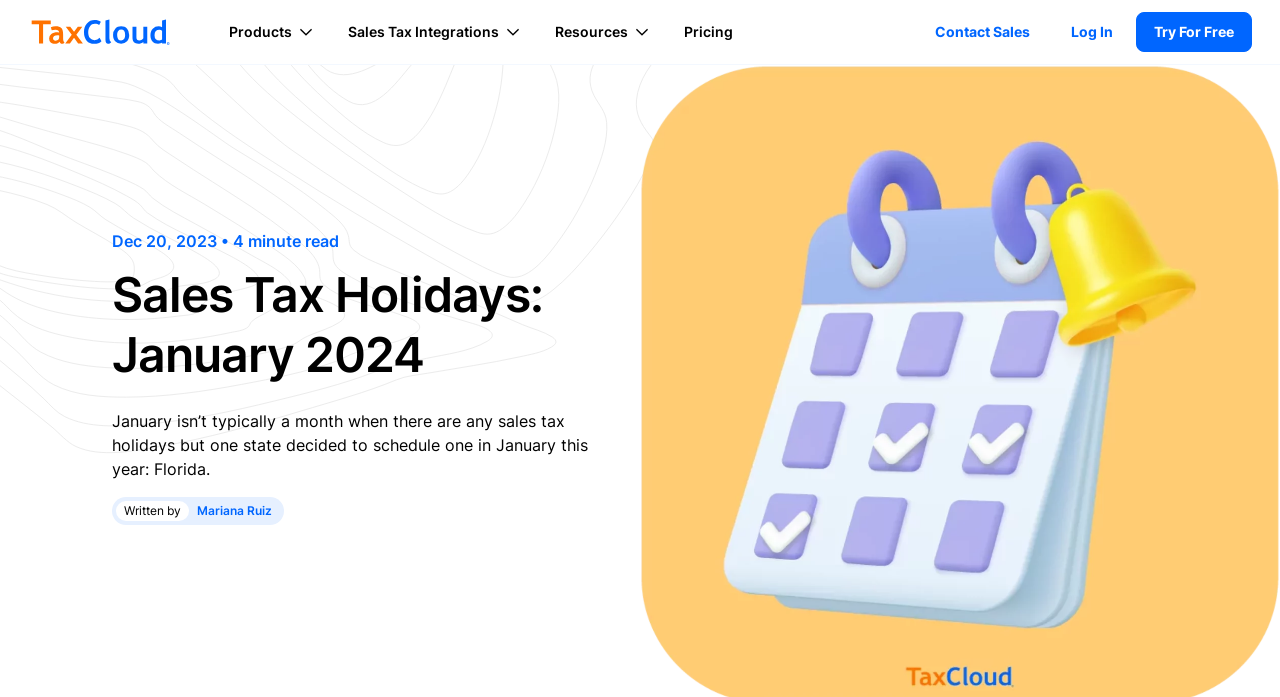Extract the bounding box for the UI element that matches this description: "Written by Mariana Ruiz".

[0.088, 0.713, 0.222, 0.753]